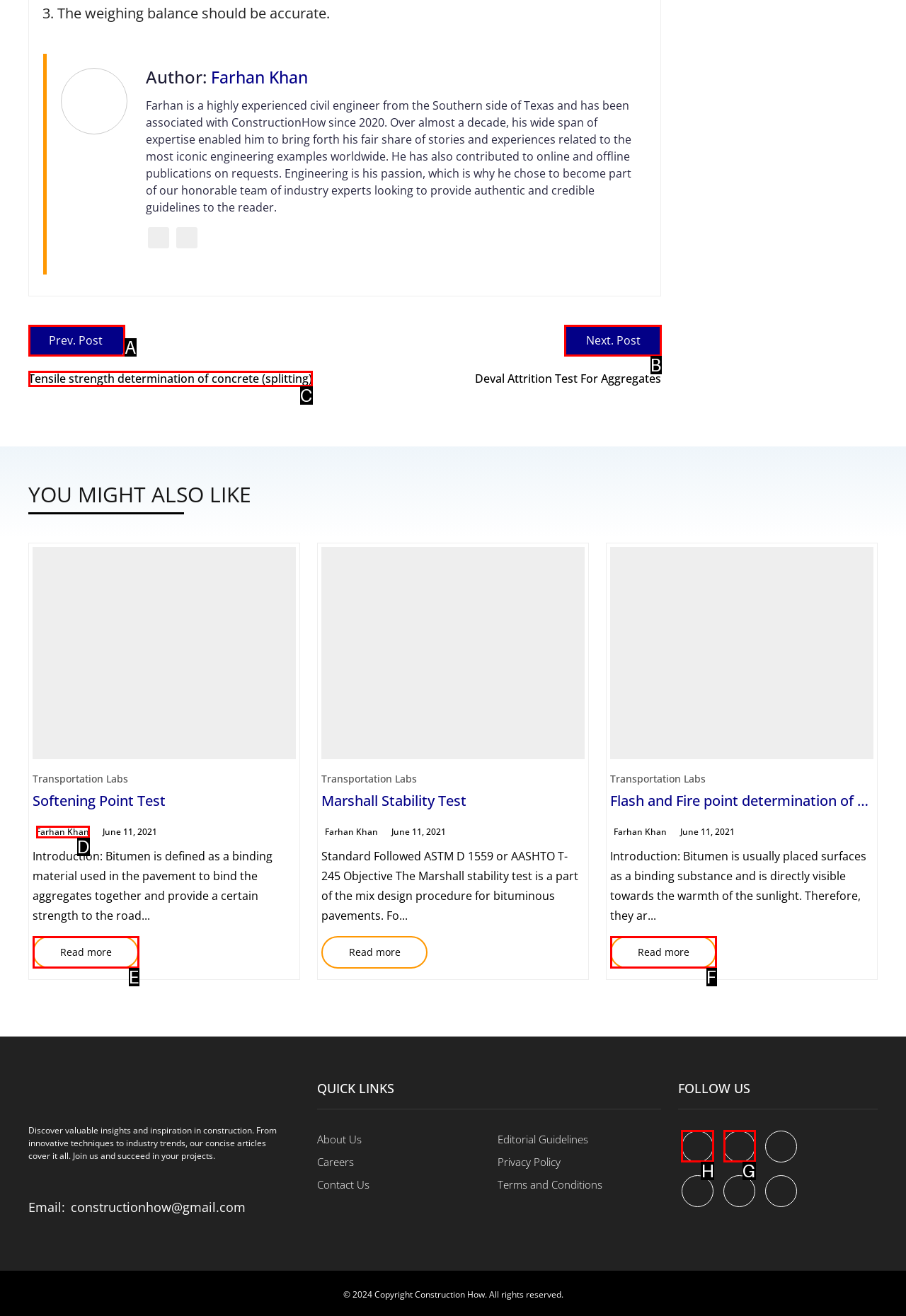Determine the right option to click to perform this task: Follow Construction How on Facebook
Answer with the correct letter from the given choices directly.

H